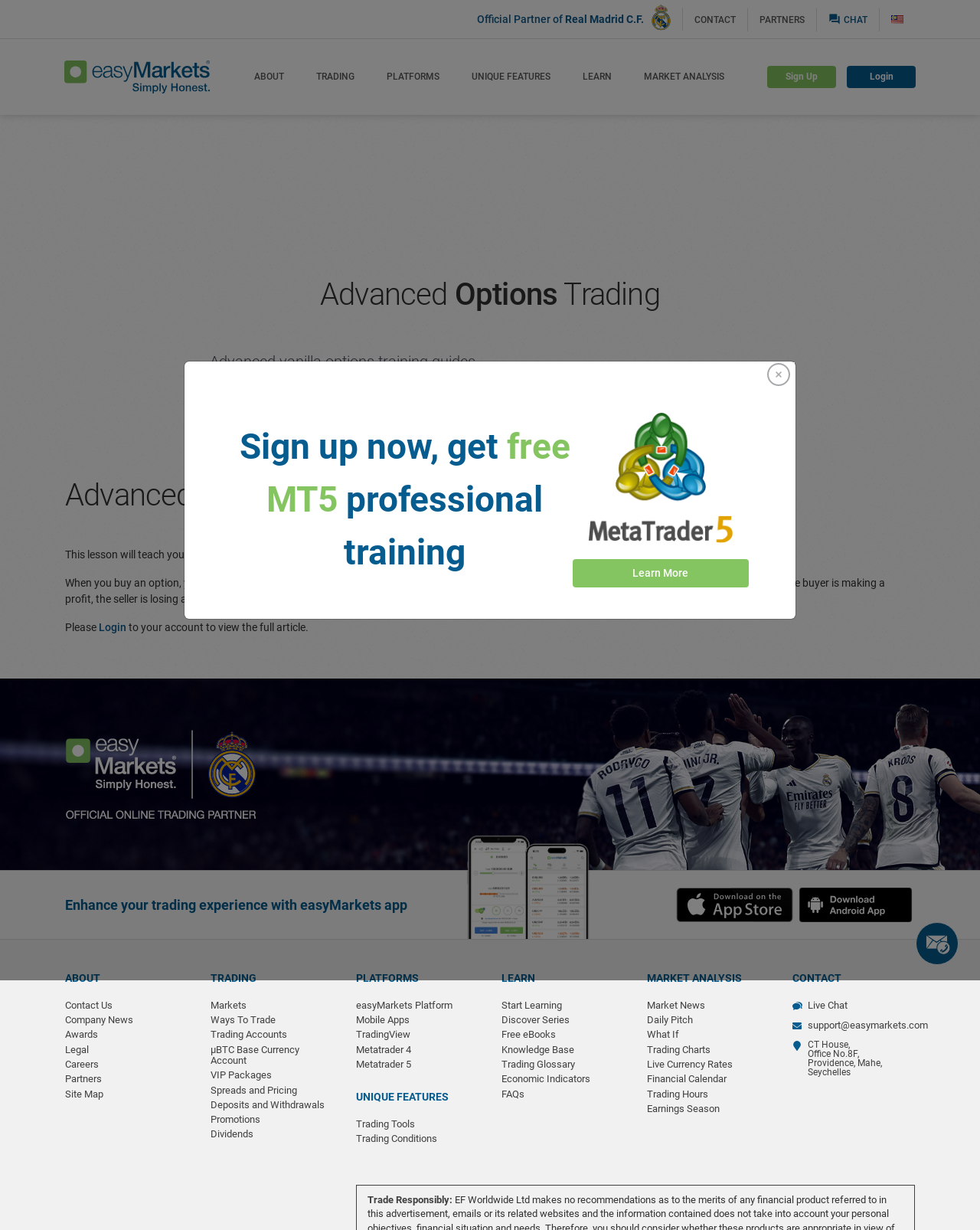Locate and provide the bounding box coordinates for the HTML element that matches this description: "μBTC Base Currency Account".

[0.215, 0.911, 0.305, 0.93]